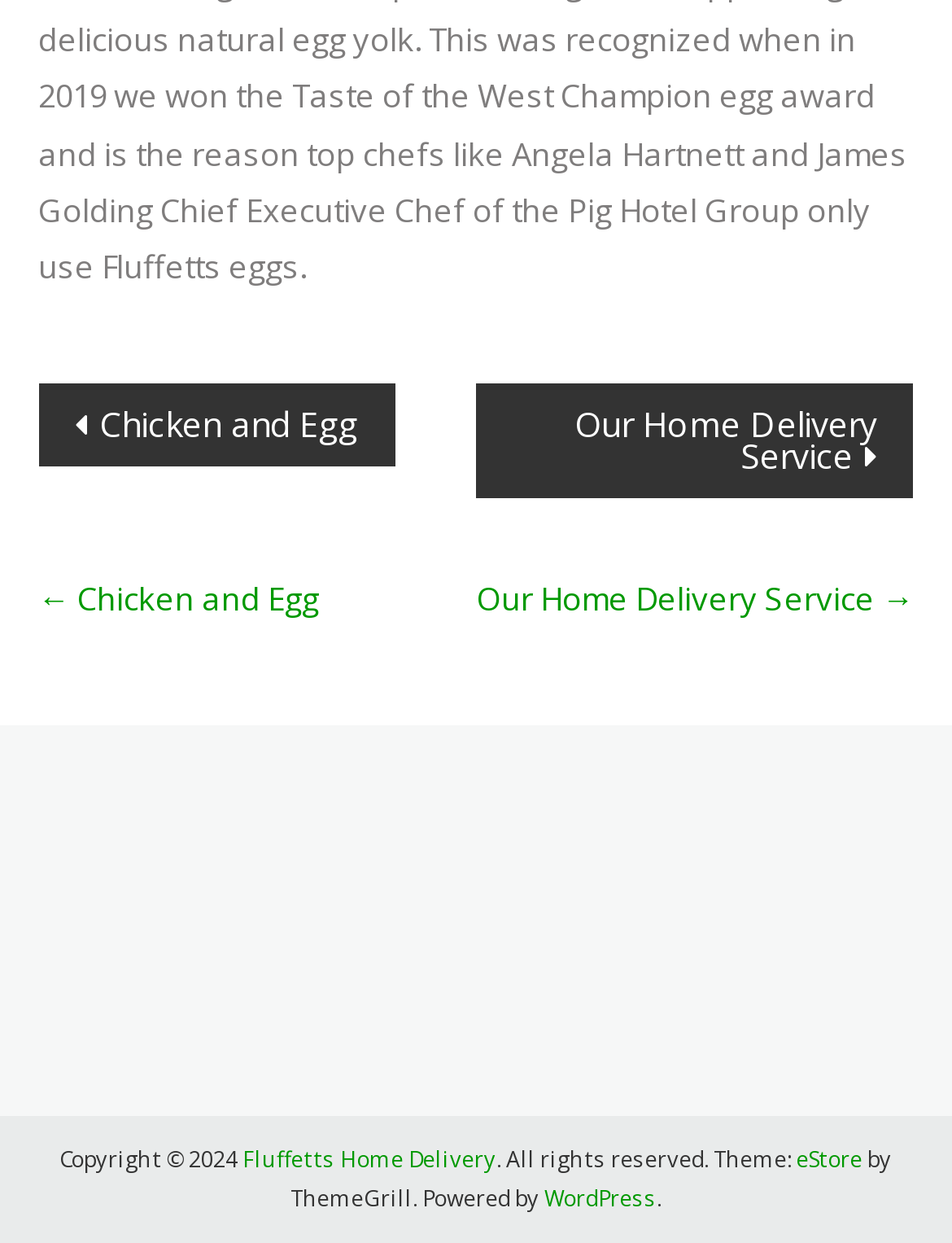What is the theme of the website?
Kindly offer a comprehensive and detailed response to the question.

I found the answer by examining the link element with the text 'eStore' which is located near the bottom of the page, suggesting that it is related to the website's theme.